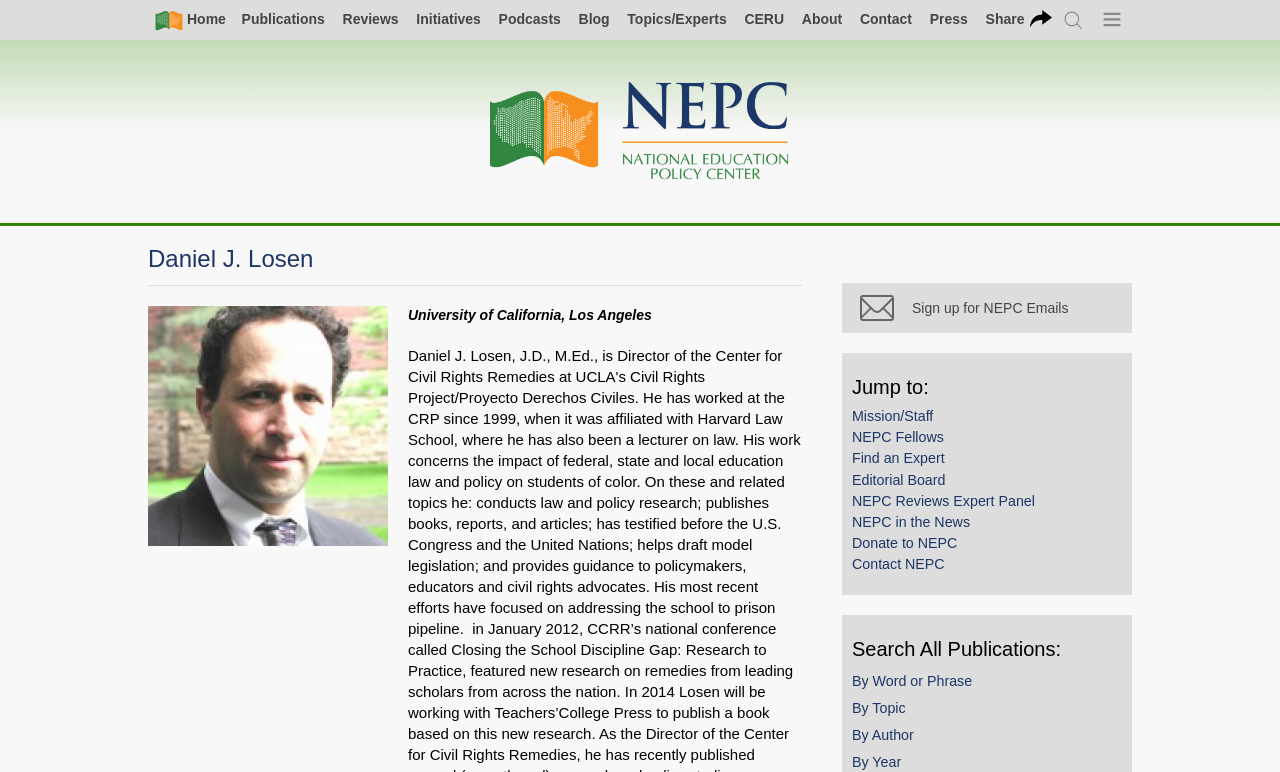What is the name of the person described on this webpage?
Could you answer the question with a detailed and thorough explanation?

I found the answer by looking at the heading 'Daniel J. Losen' which is a sub-element of the 'Main navigation' section. This heading is likely to be the title of the webpage and describes the person featured on the webpage.